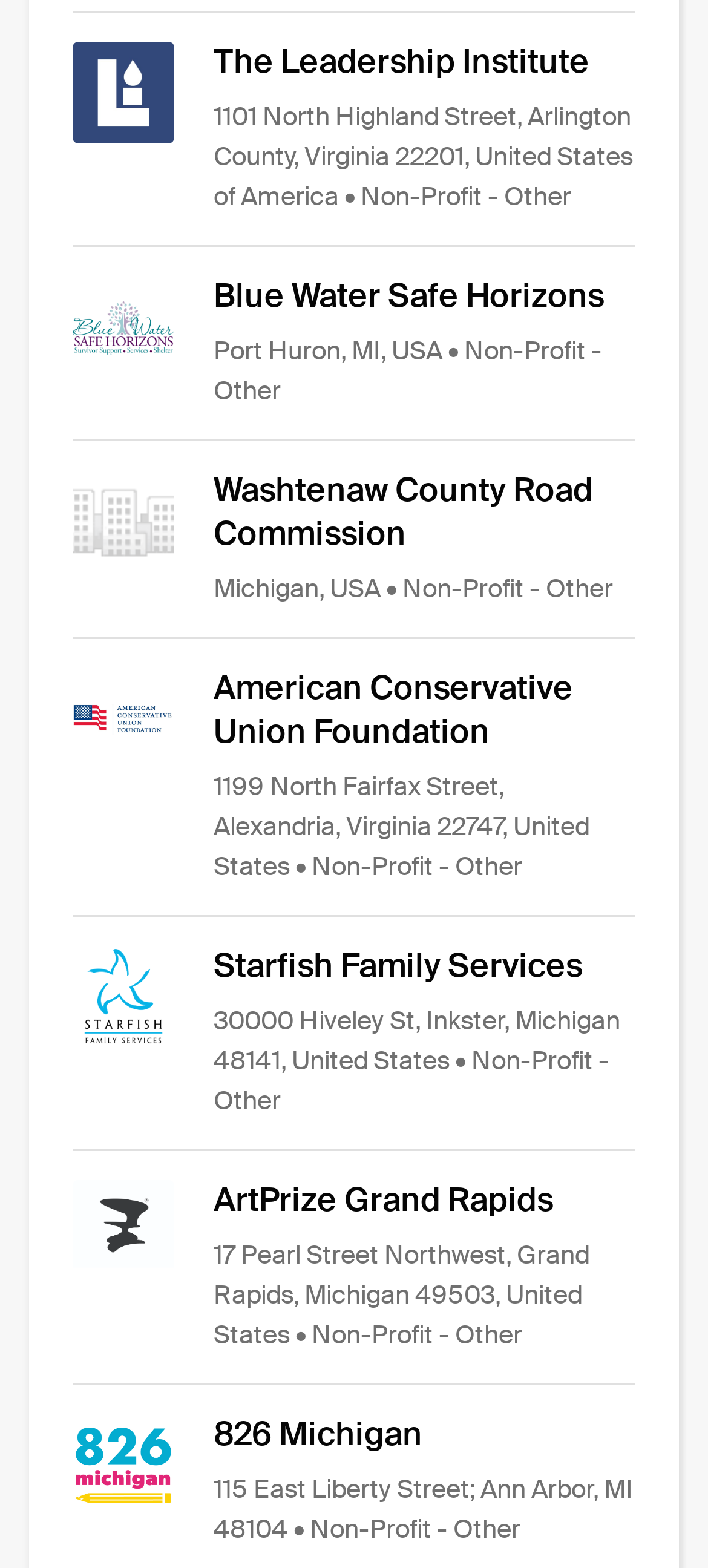What is the location of Starfish Family Services?
Refer to the image and give a detailed response to the question.

I found the location of Starfish Family Services by looking at the StaticText element with the text '30000 Hiveley St, Inkster, Michigan 48141, United States' which is a child element of the link element with the text 'Starfish Family Services'.